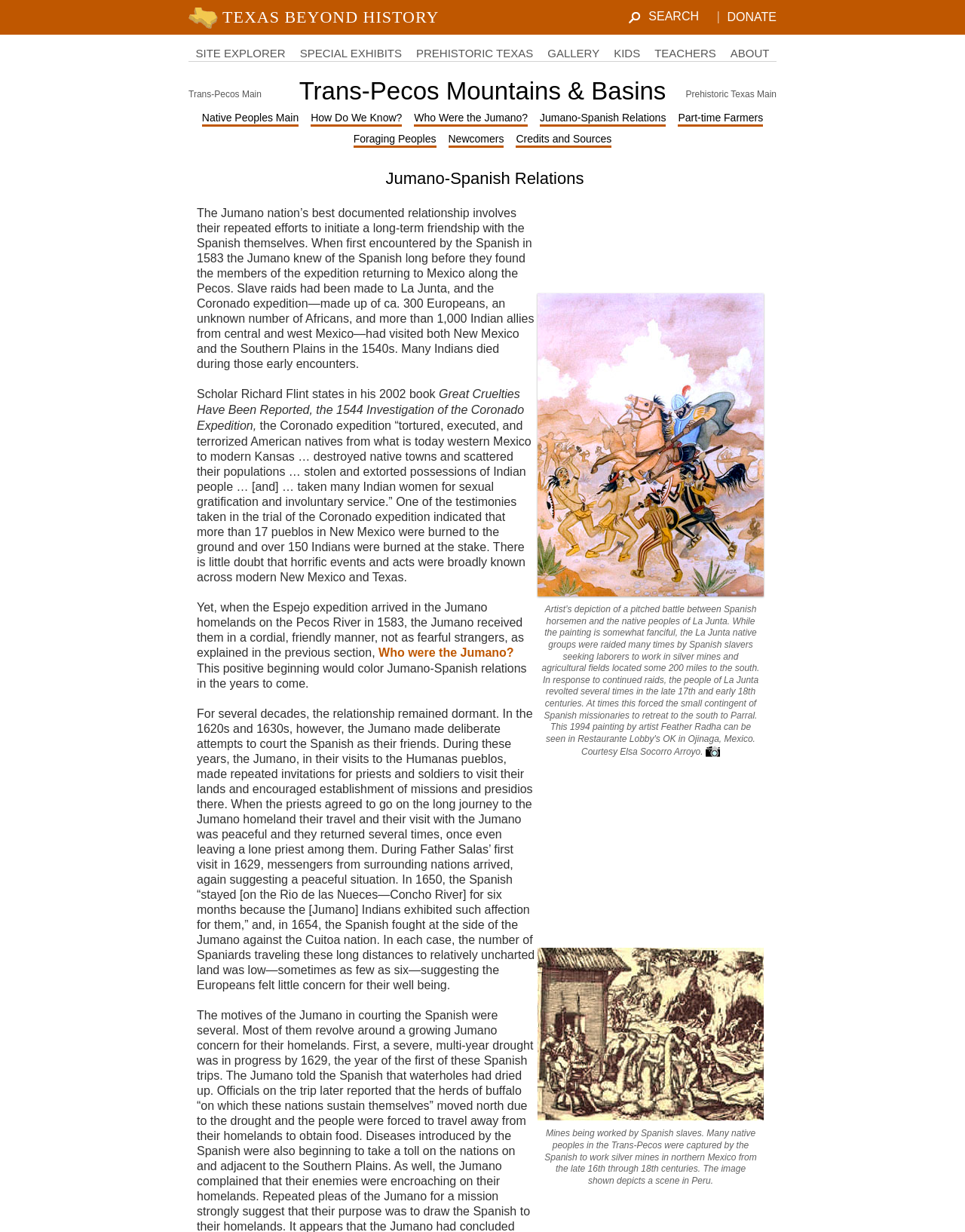Find the bounding box coordinates for the HTML element described as: "Native Peoples Main". The coordinates should consist of four float values between 0 and 1, i.e., [left, top, right, bottom].

[0.209, 0.09, 0.31, 0.103]